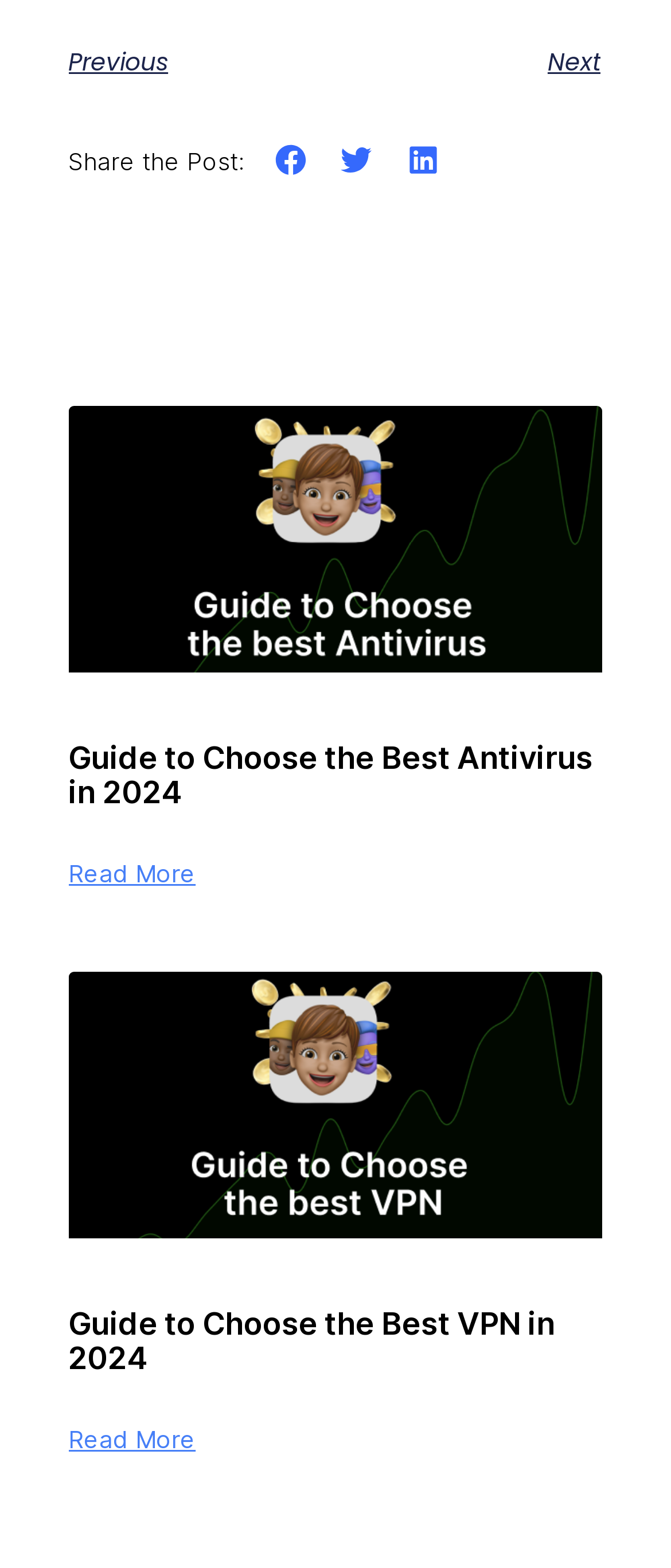Please find the bounding box for the UI component described as follows: "Read More".

[0.102, 0.91, 0.292, 0.925]